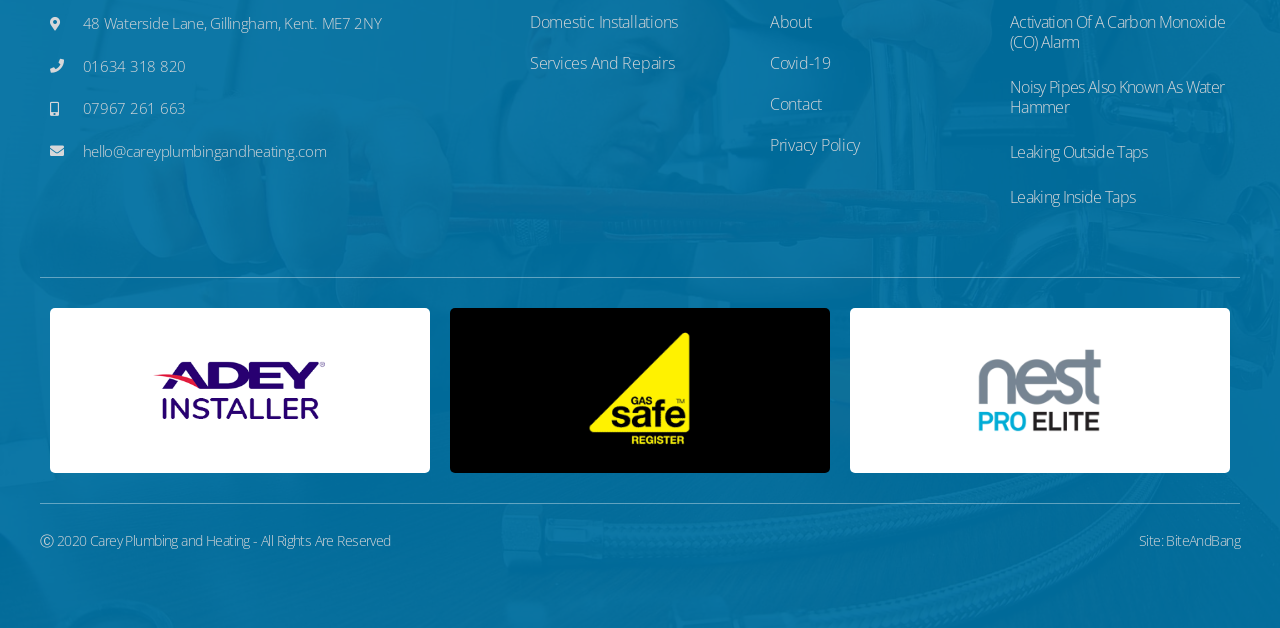Highlight the bounding box coordinates of the element you need to click to perform the following instruction: "Click on Domestic Installations."

[0.414, 0.02, 0.586, 0.051]